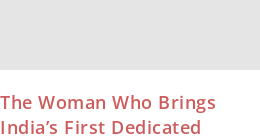Provide a brief response to the question below using a single word or phrase: 
What is the focus of the article?

Innovative parenting techniques